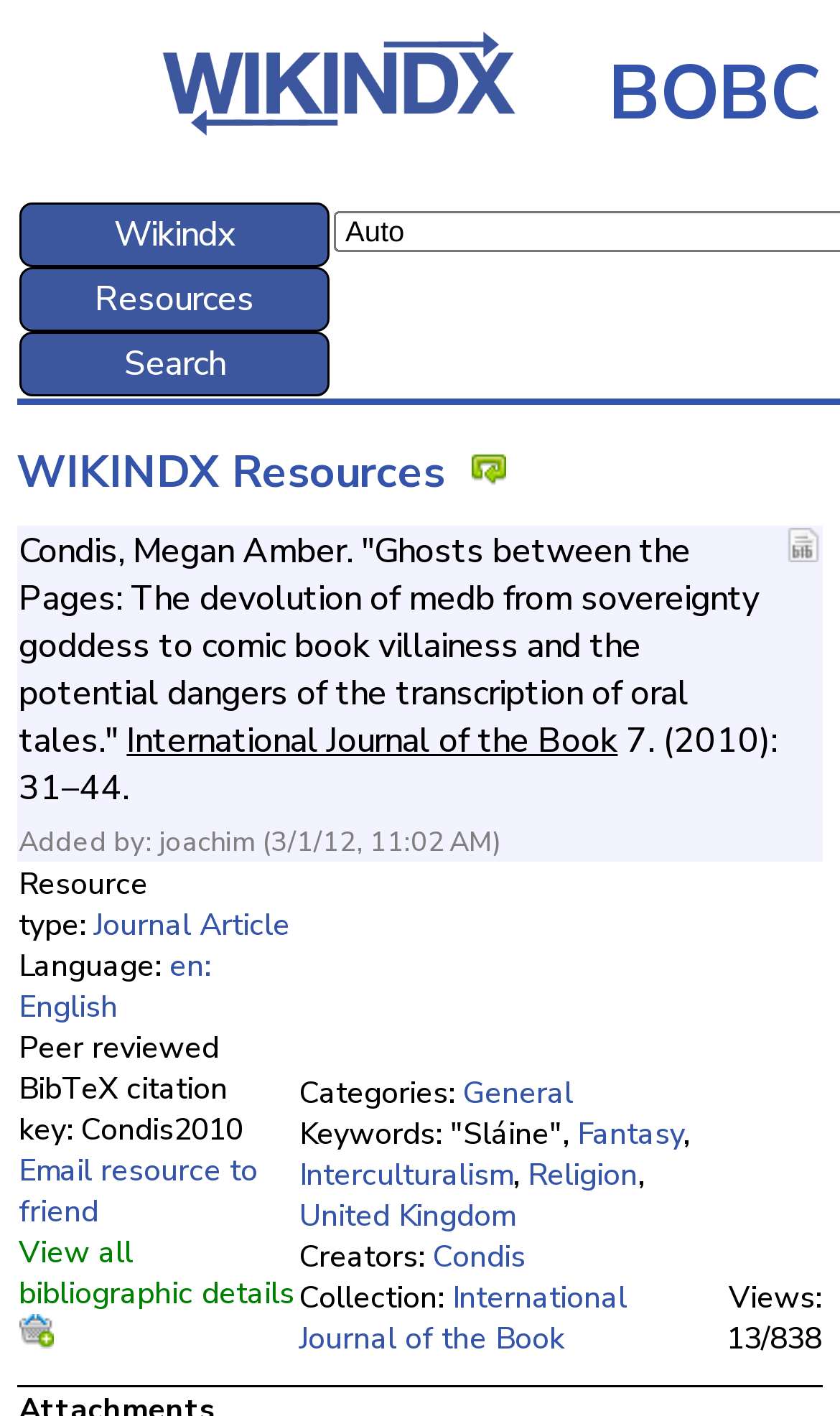Answer the following query concisely with a single word or phrase:
Who is the creator of the resource?

Condis